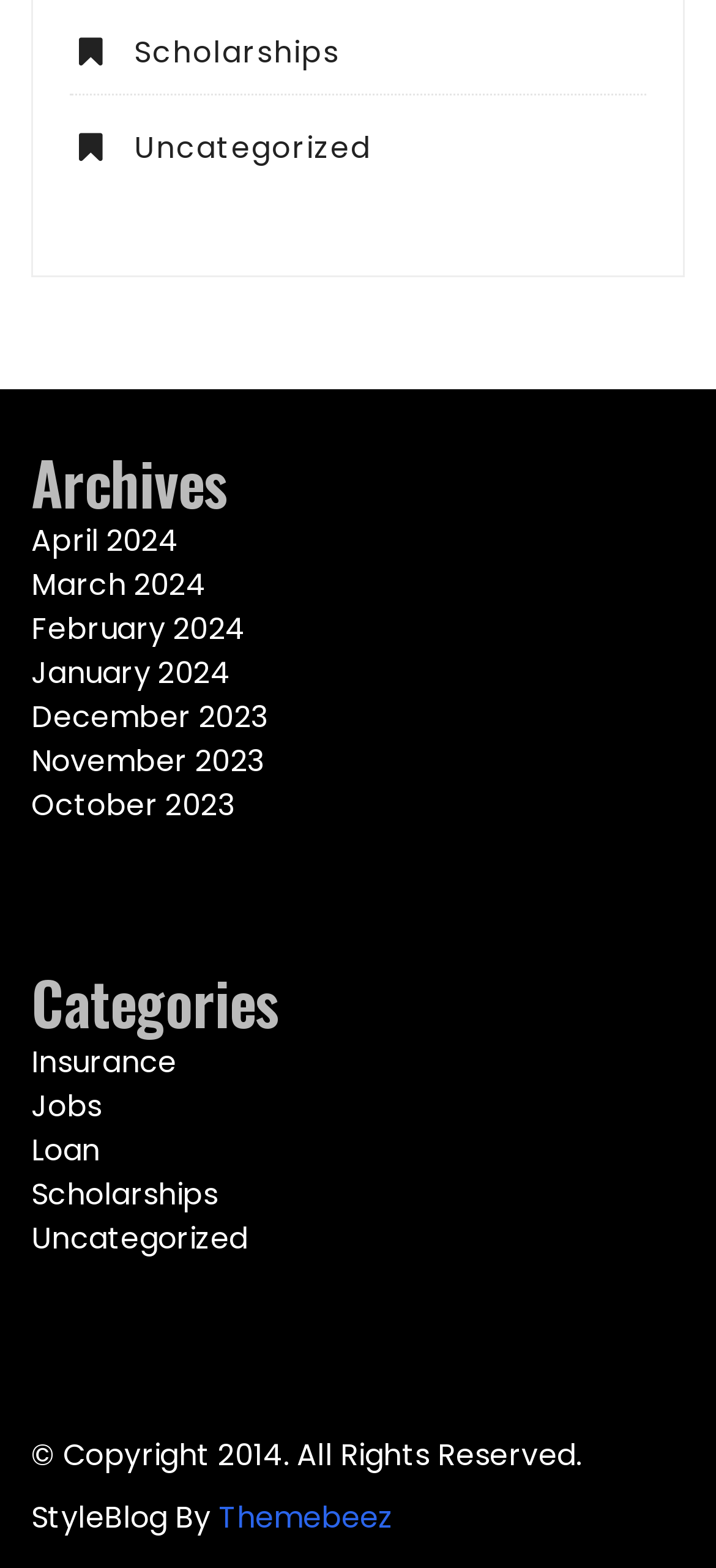Refer to the image and offer a detailed explanation in response to the question: What is the name of the theme provider?

The static text at the bottom of the webpage reads 'StyleBlog By Themebeez', which suggests that Themebeez is the provider of the theme or template used by the webpage.